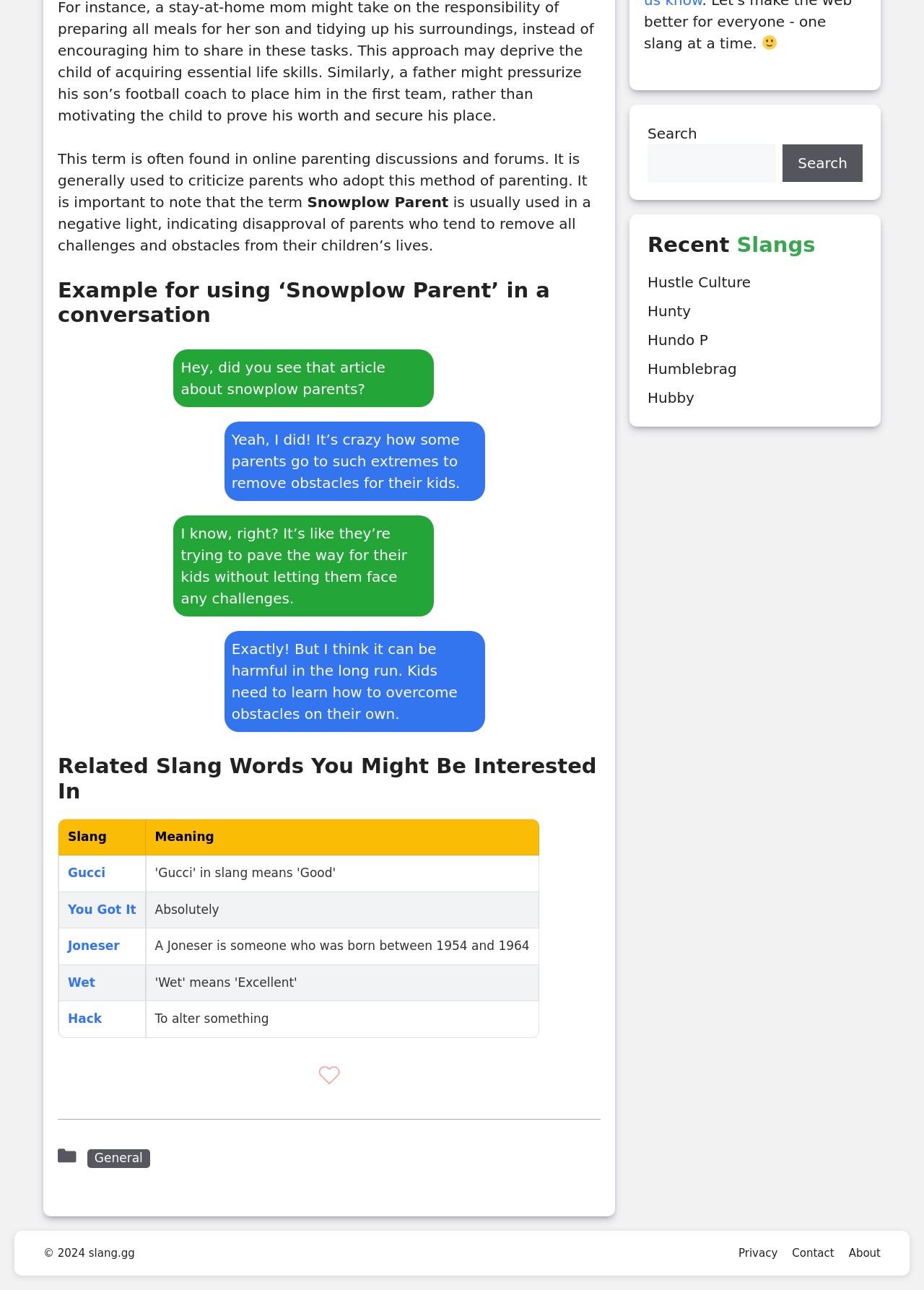From the given element description: "You Got It", find the bounding box for the UI element. Provide the coordinates as four float numbers between 0 and 1, in the order [left, top, right, bottom].

[0.073, 0.699, 0.147, 0.711]